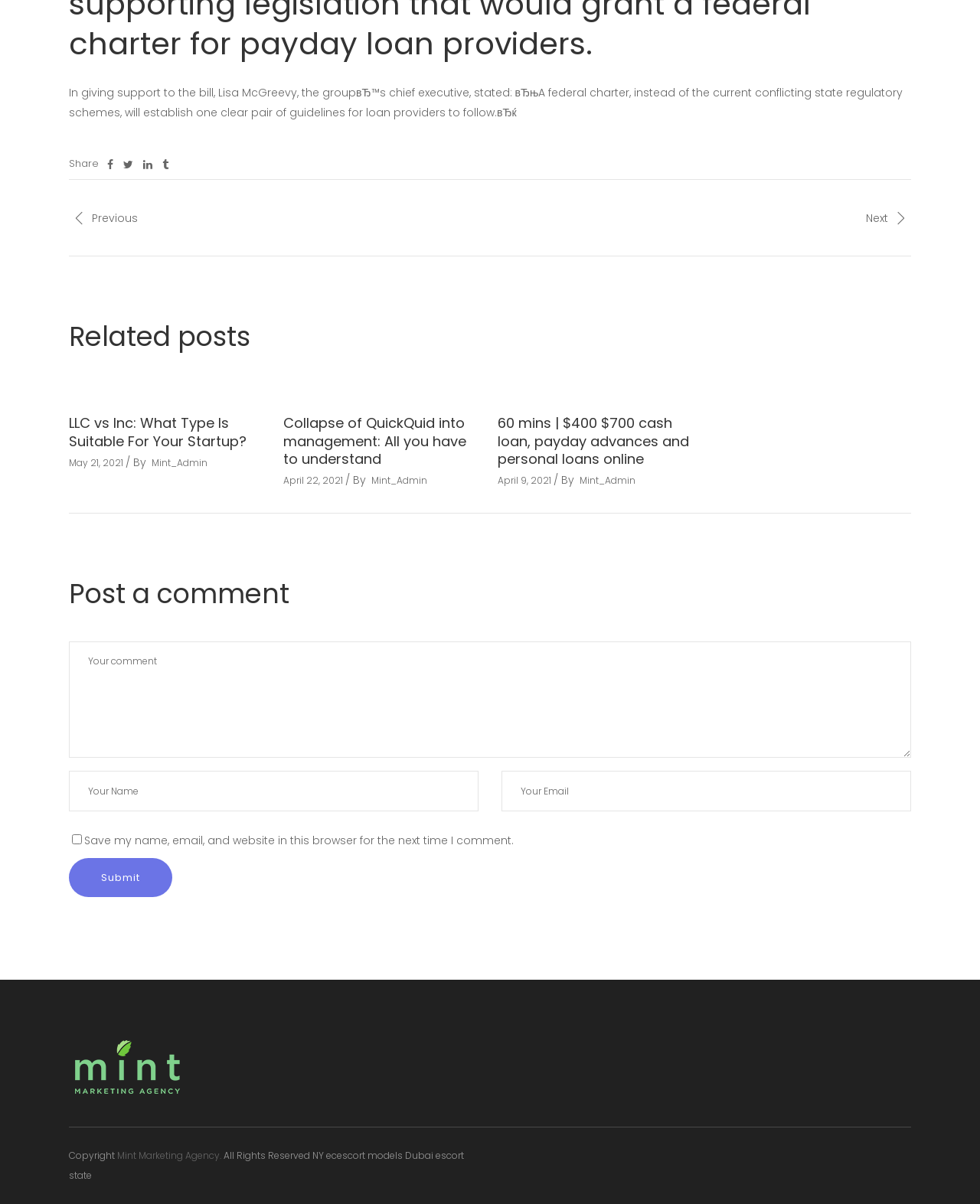How many social media links are there at the top of the page? Analyze the screenshot and reply with just one word or a short phrase.

4